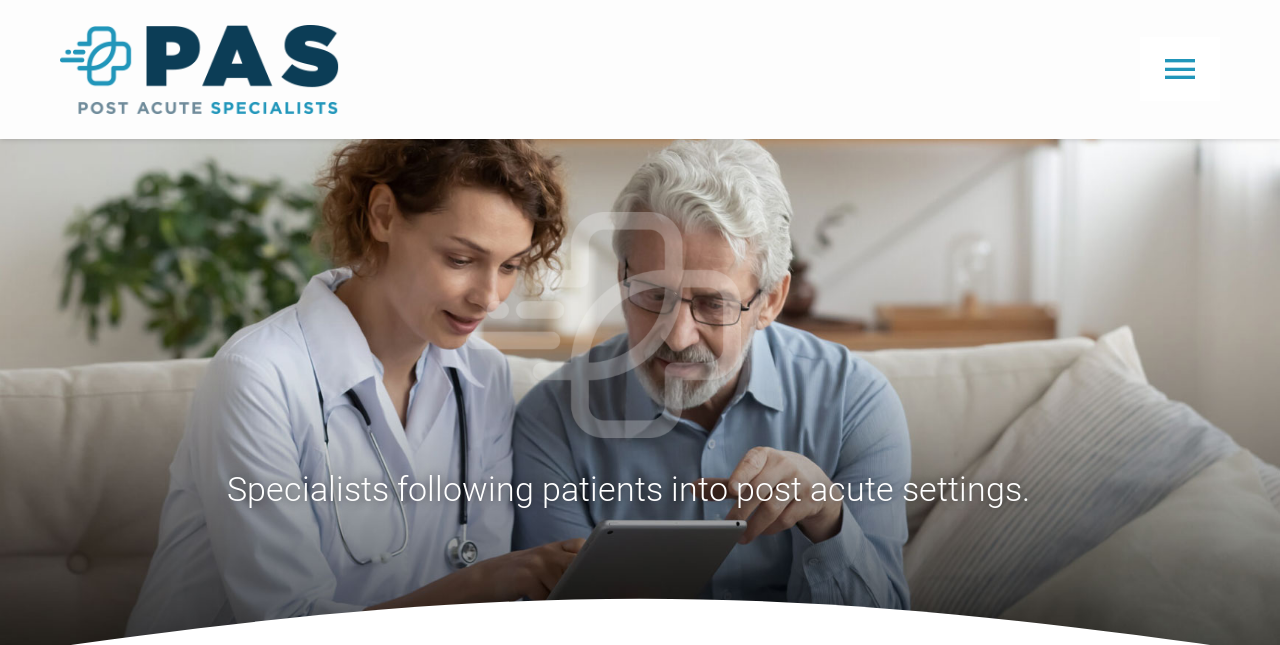Highlight the bounding box coordinates of the element you need to click to perform the following instruction: "Toggle the Health Main Menu."

[0.891, 0.058, 0.953, 0.157]